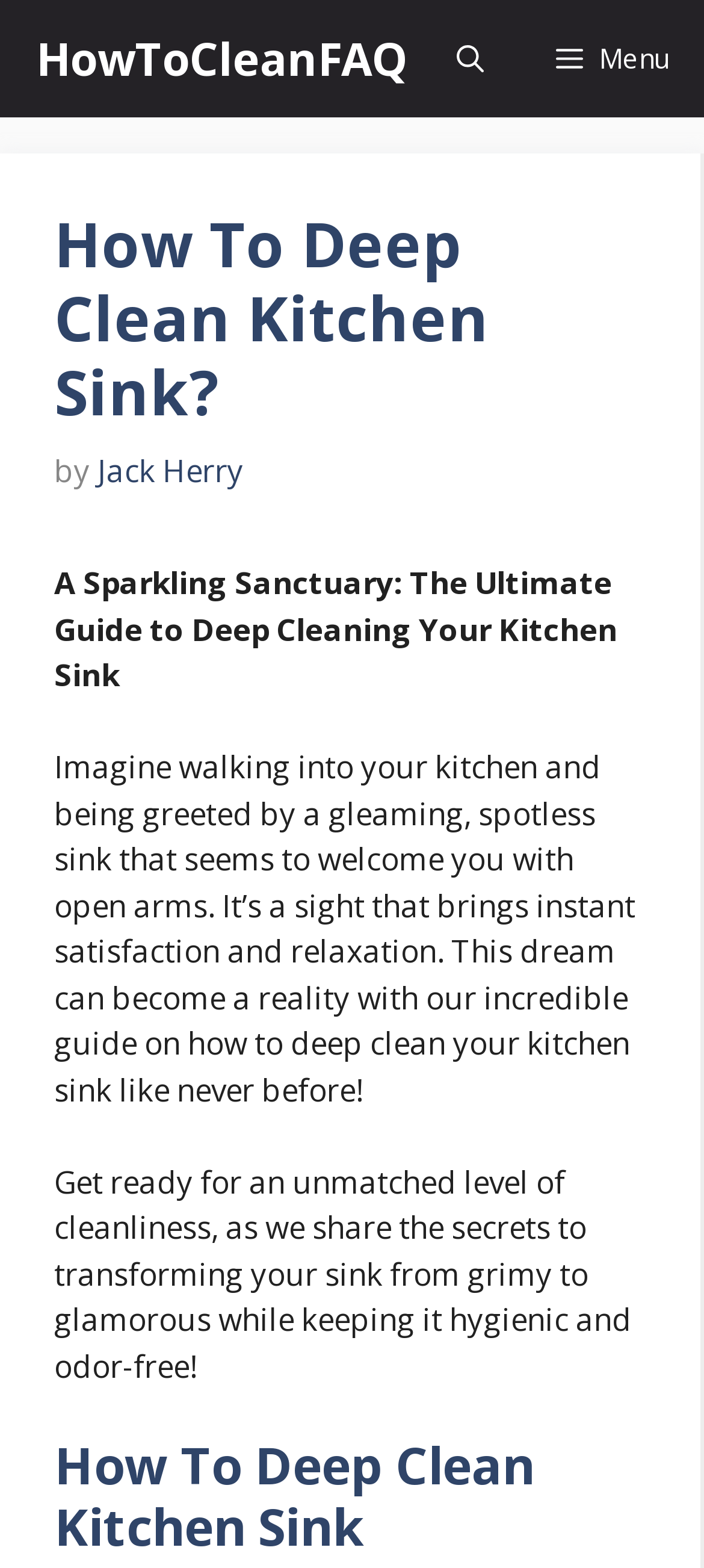Give an in-depth explanation of the webpage layout and content.

The webpage is a guide on how to deep clean a kitchen sink. At the top, there is a navigation bar with a link to the website's homepage, "HowToCleanFAQ", and a button to open a menu. Next to the menu button, there is a search button. 

Below the navigation bar, there is a header section that contains the title "How To Deep Clean Kitchen Sink?" and the author's name, "Jack Herry". The title is followed by a subtitle, "A Sparkling Sanctuary: The Ultimate Guide to Deep Cleaning Your Kitchen Sink", which is a brief summary of the guide. 

The main content of the webpage is divided into three paragraphs. The first paragraph describes the satisfaction of having a clean kitchen sink and invites the reader to imagine having a spotless sink. The second paragraph introduces the guide and promises to share secrets on how to transform a grimy sink into a glamorous one while keeping it hygienic and odor-free. The third paragraph, which is a heading, repeats the title "How To Deep Clean Kitchen Sink".